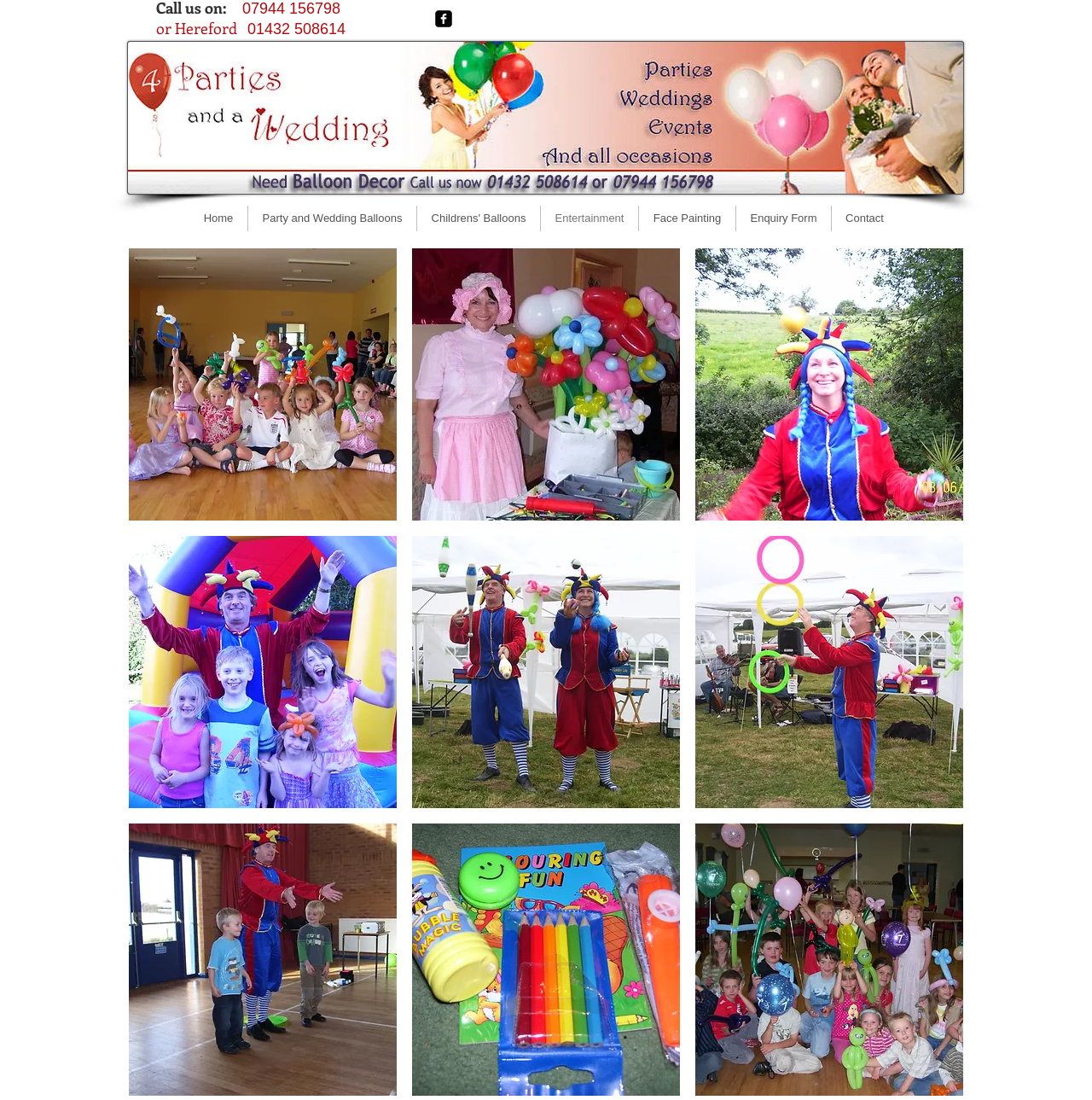Find and indicate the bounding box coordinates of the region you should select to follow the given instruction: "View the Home page".

[0.173, 0.187, 0.227, 0.21]